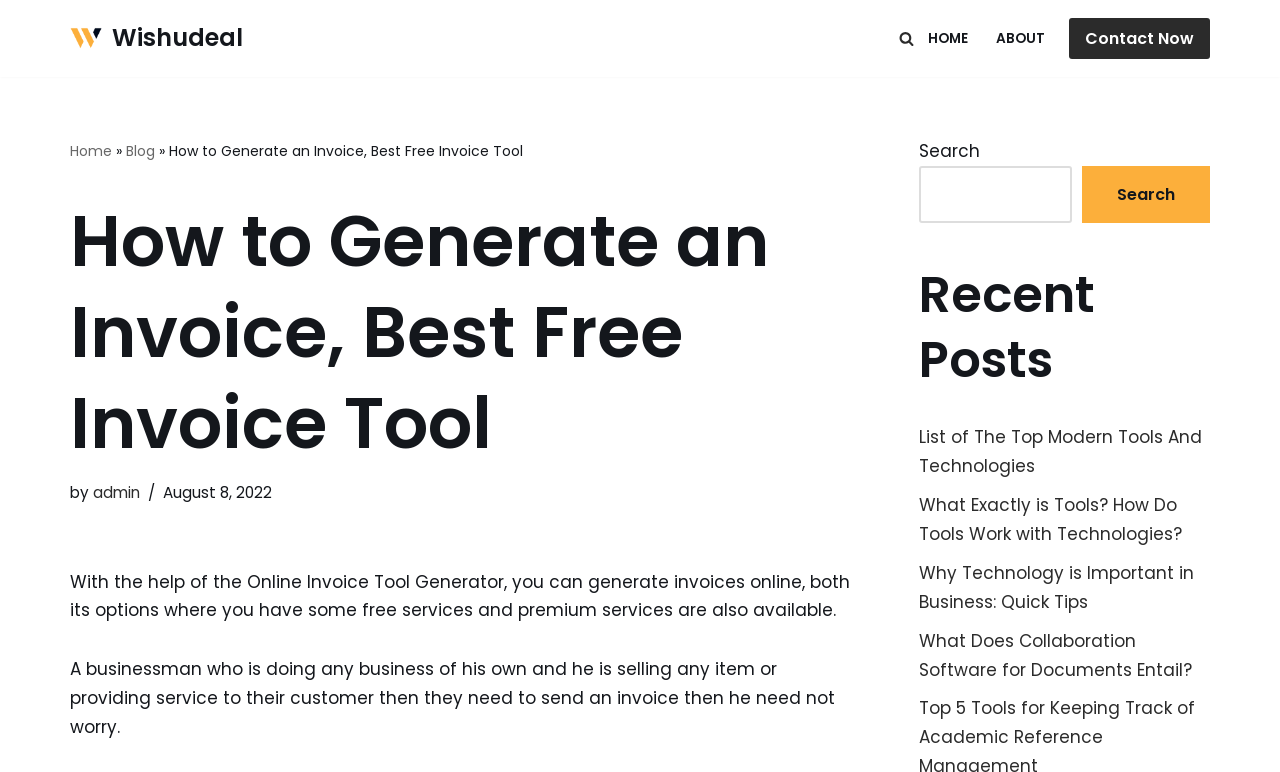What is the category of the recent post 'List of The Top Modern Tools And Technologies'?
Refer to the image and provide a detailed answer to the question.

The category of the recent post 'List of The Top Modern Tools And Technologies' can be found above the post title, which is 'Recent Posts'.